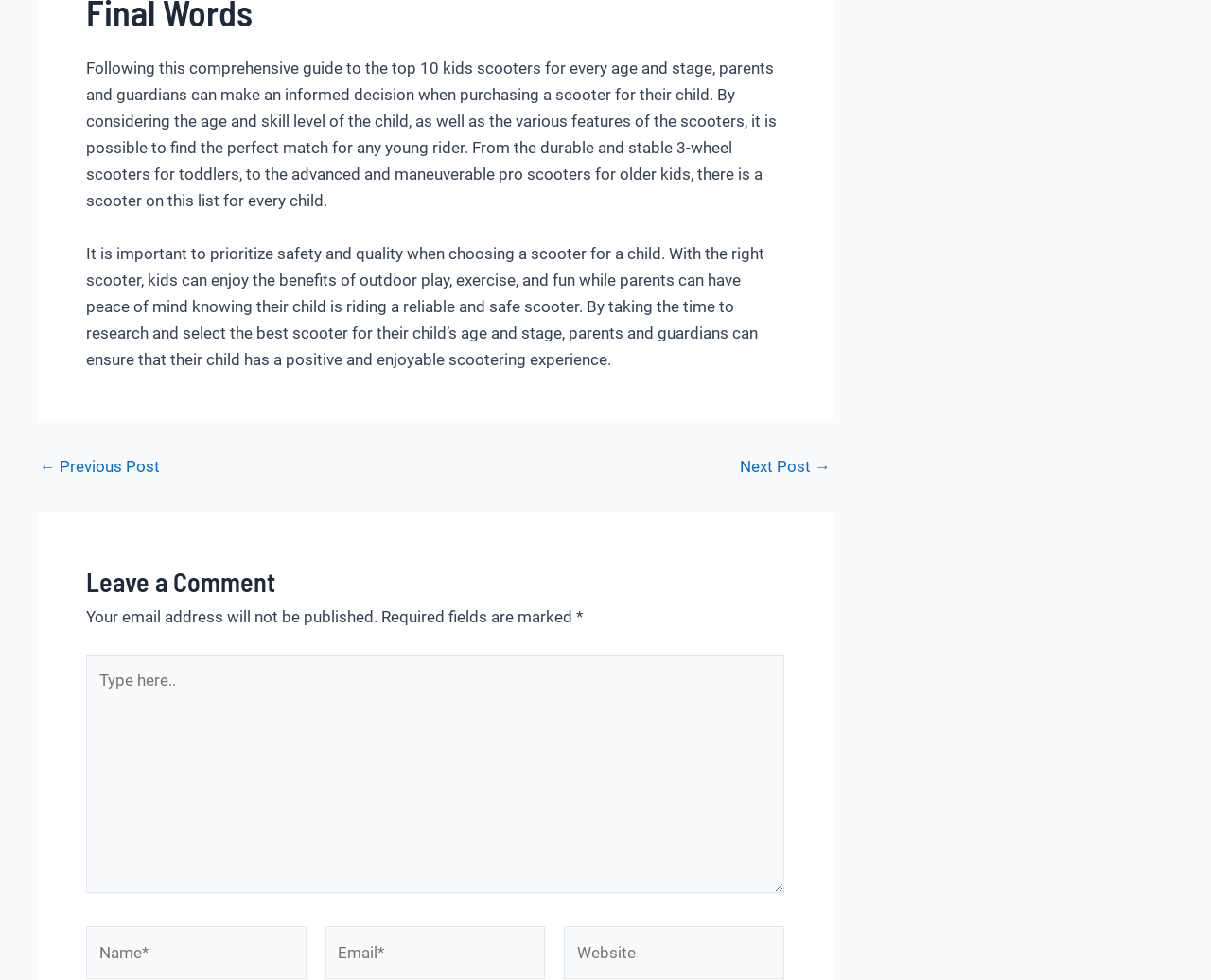Please answer the following query using a single word or phrase: 
What is the position of the 'Next Post →' link?

Right side